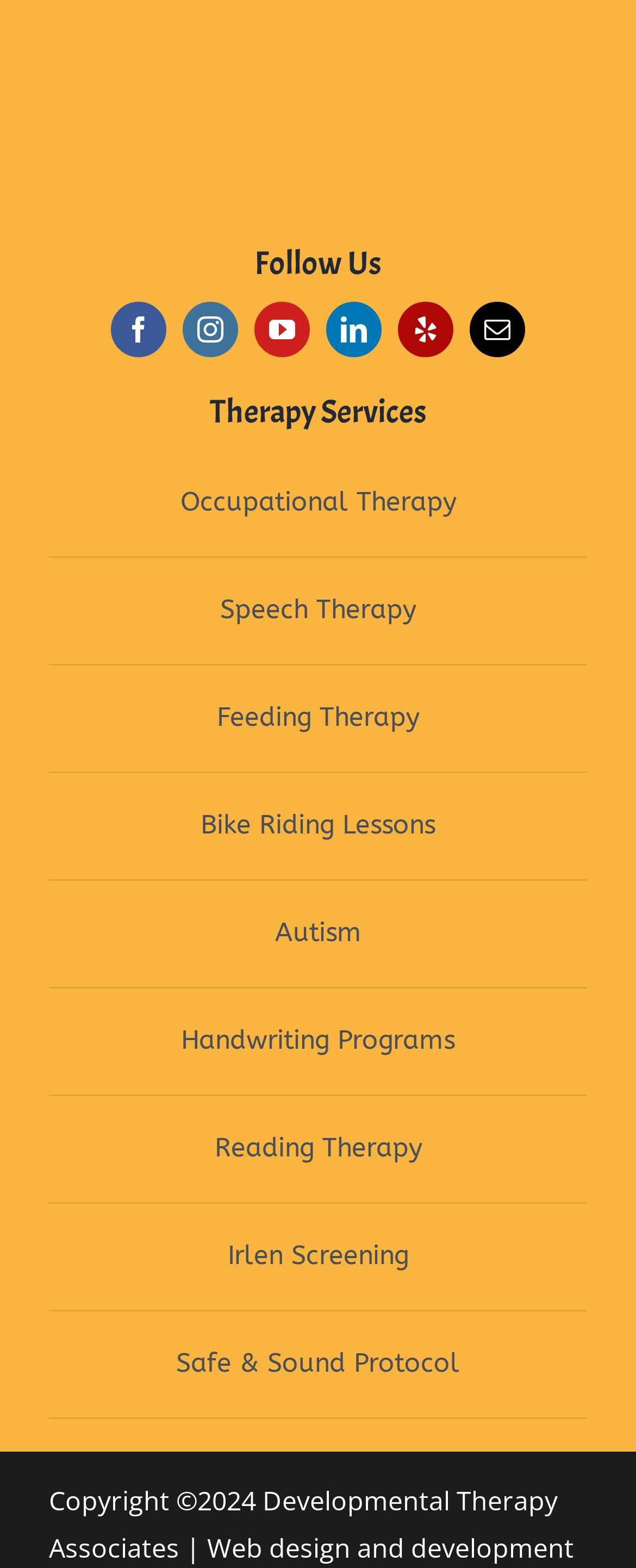What social media platforms are listed?
Answer with a single word or phrase, using the screenshot for reference.

facebook, instagram, youtube, linkedin, yelp, mail